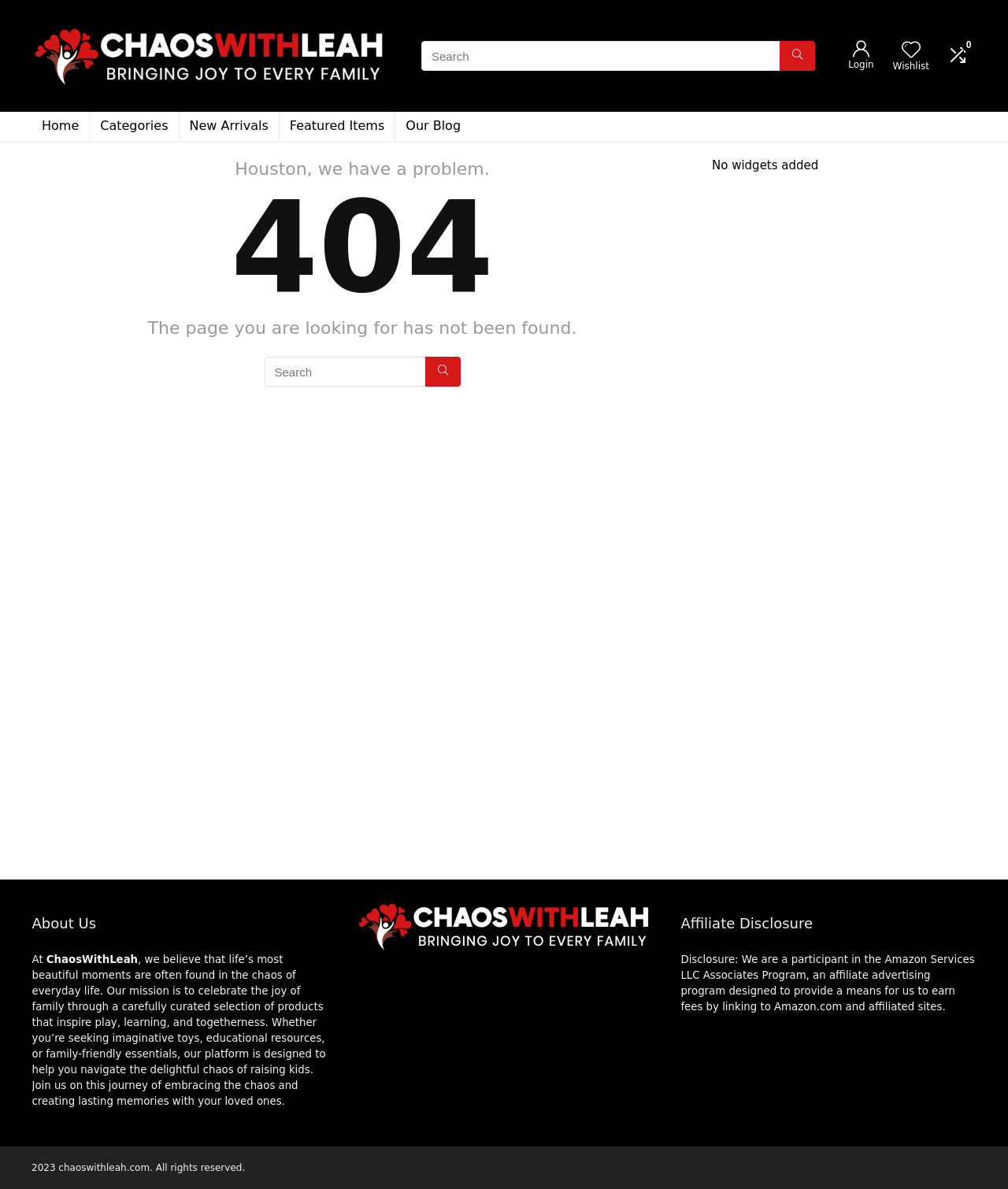Please give a concise answer to this question using a single word or phrase: 
What is the name of the website's affiliate program?

Amazon Services LLC Associates Program